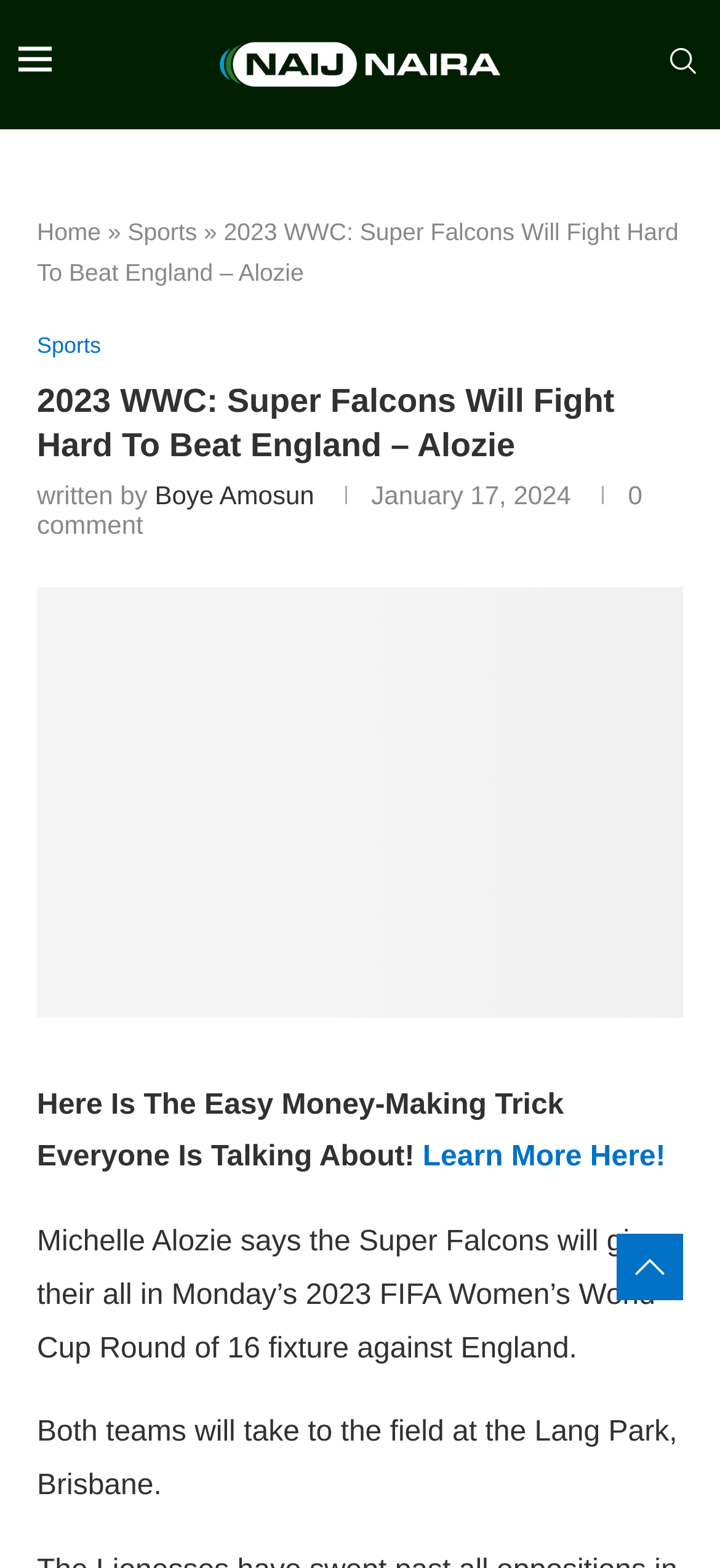Where will the 2023 FIFA Women's World Cup Round of 16 fixture take place?
From the details in the image, provide a complete and detailed answer to the question.

I found the location of the fixture by looking at the text 'Both teams will take to the field at the Lang Park, Brisbane'.